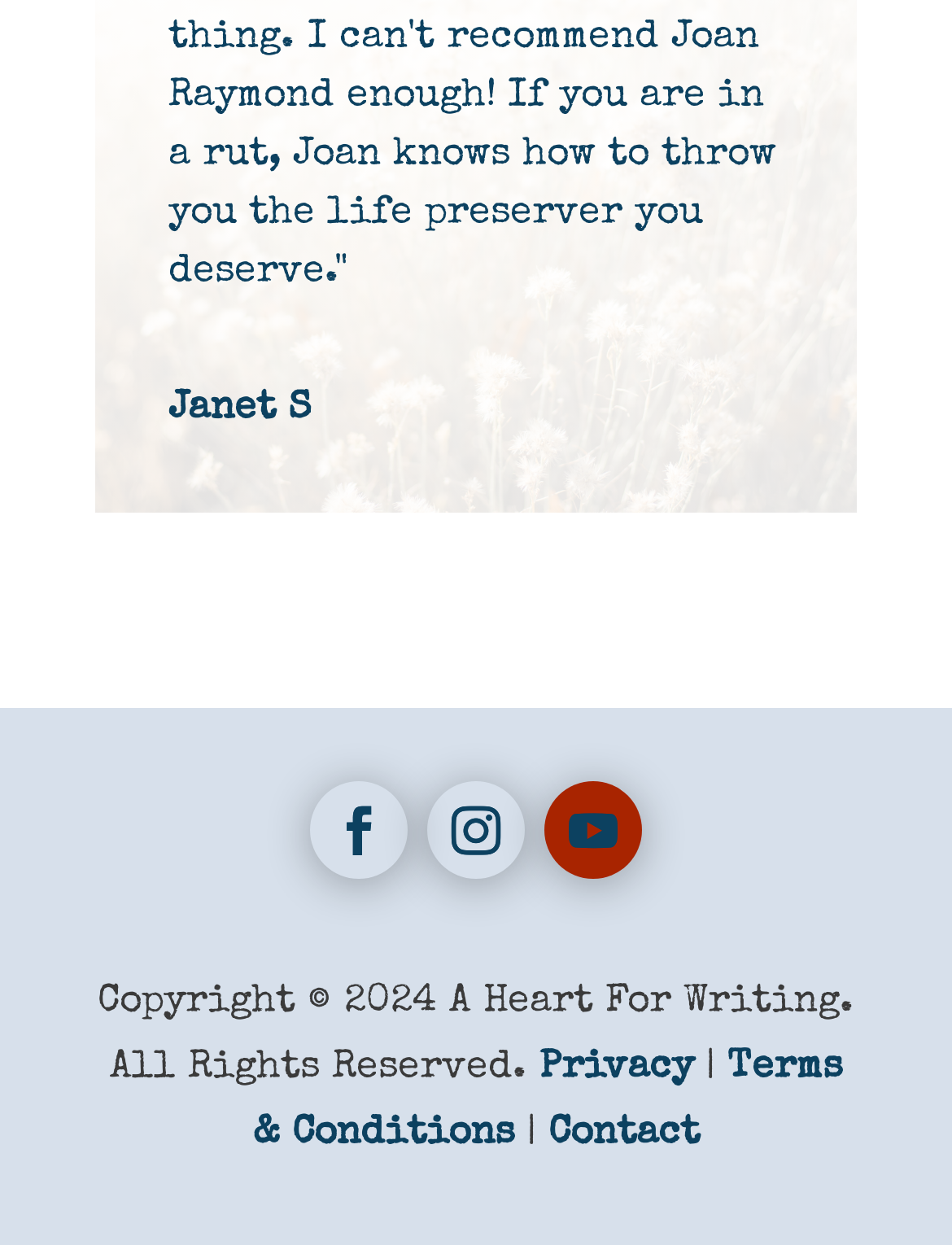What is the separator between 'Privacy' and 'Terms & Conditions' links?
Based on the screenshot, provide your answer in one word or phrase.

|